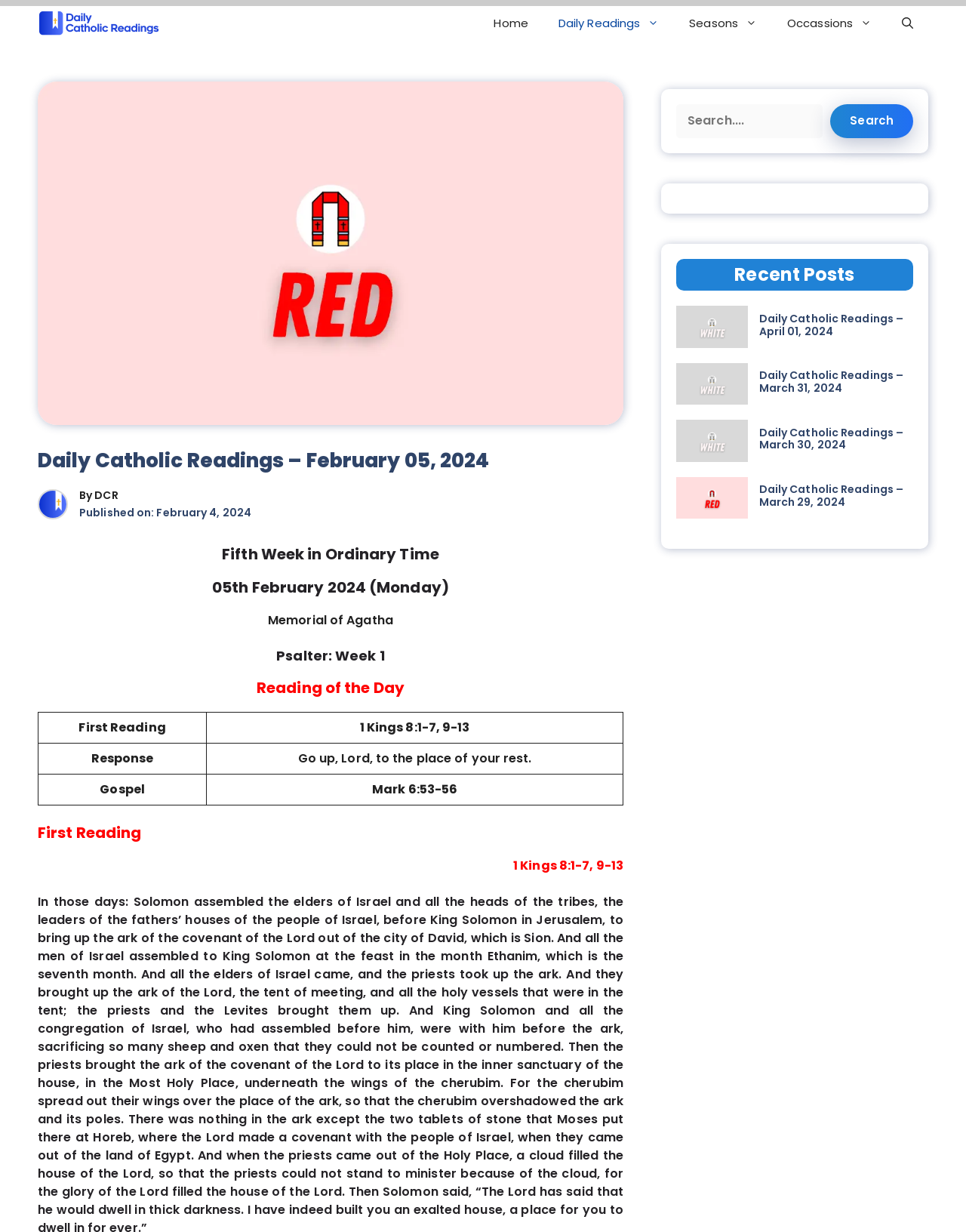Please mark the bounding box coordinates of the area that should be clicked to carry out the instruction: "View the 'Daily Catholic Readings – April 01, 2024' post".

[0.786, 0.254, 0.945, 0.274]